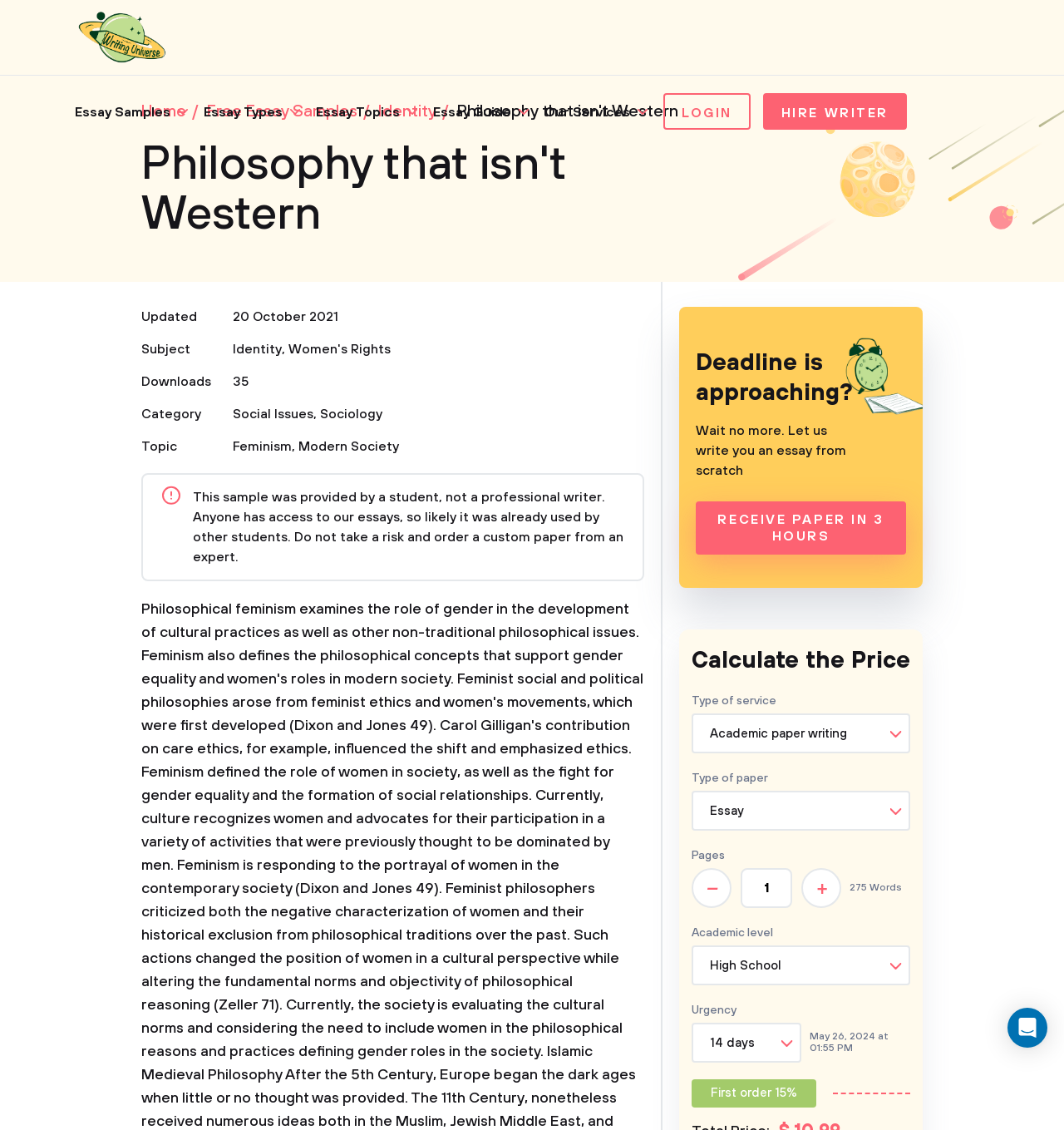What is the category of the essay?
Please give a detailed and thorough answer to the question, covering all relevant points.

The category of the essay is located below the title of the essay, and it is a link with the text 'Social Issues'. It is also accompanied by another category 'Sociology'.